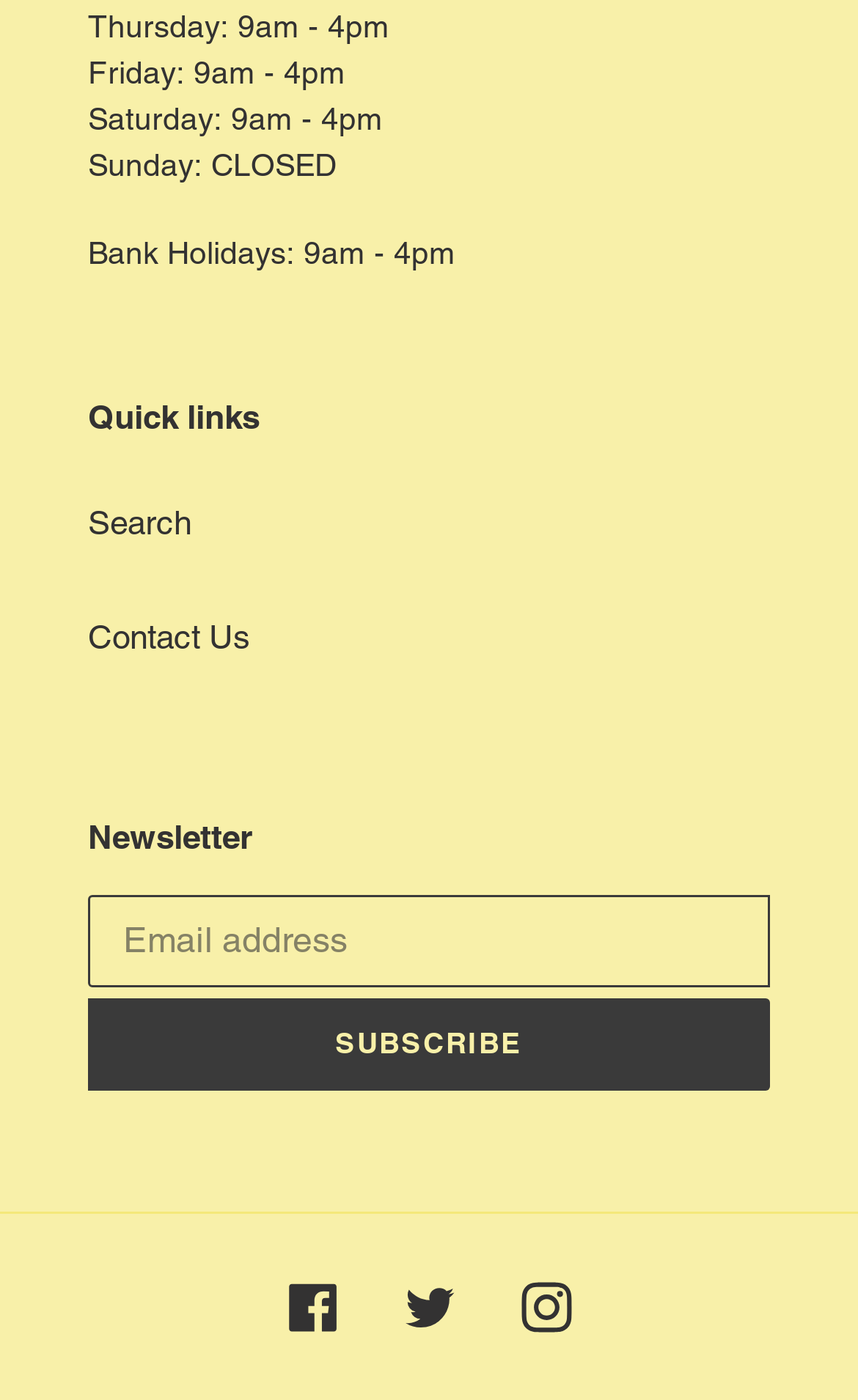Provide the bounding box coordinates for the UI element that is described as: "Contact Us".

[0.103, 0.441, 0.292, 0.468]